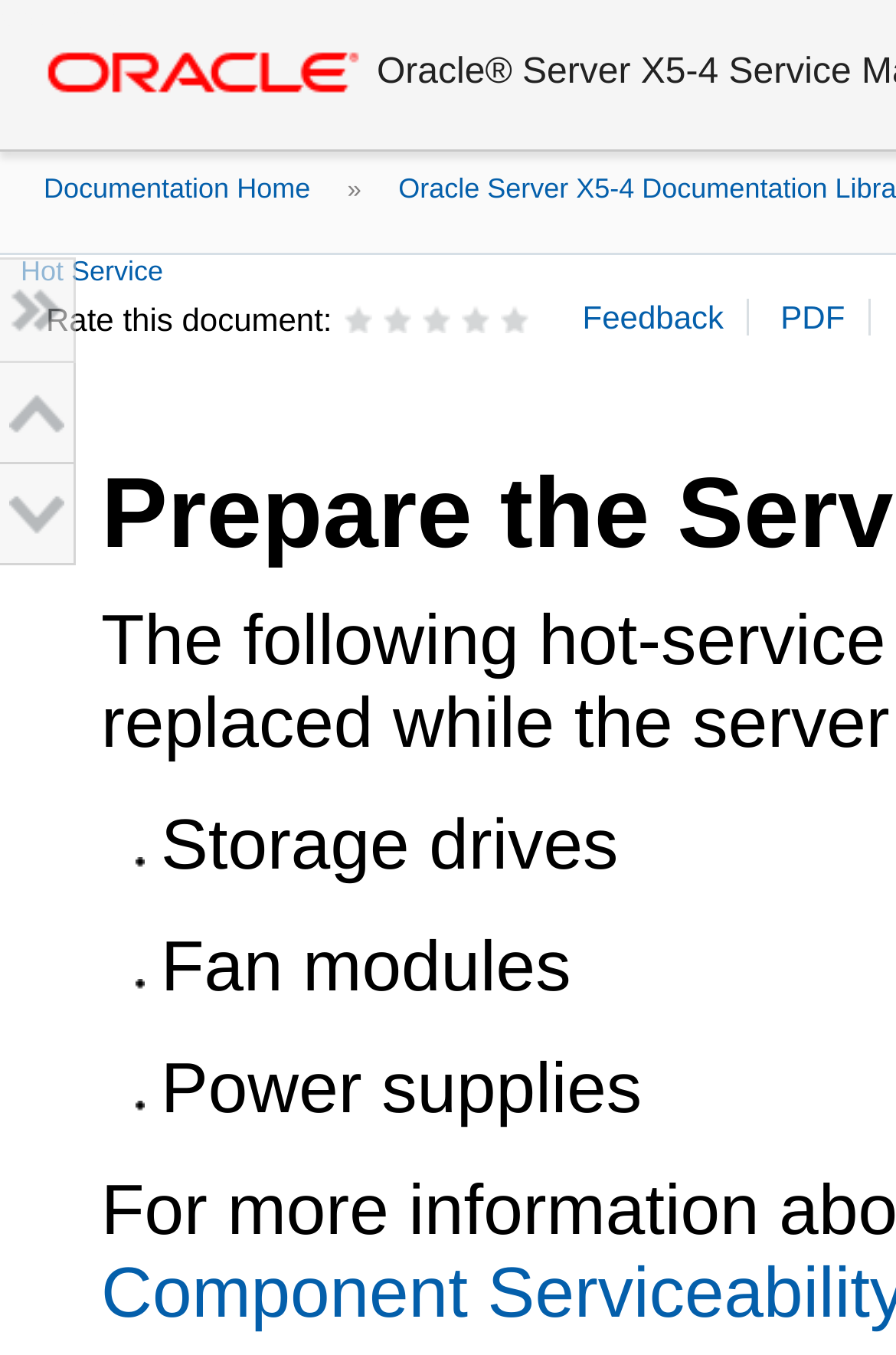Give the bounding box coordinates for this UI element: "Documentation Home". The coordinates should be four float numbers between 0 and 1, arranged as [left, top, right, bottom].

[0.023, 0.127, 0.372, 0.151]